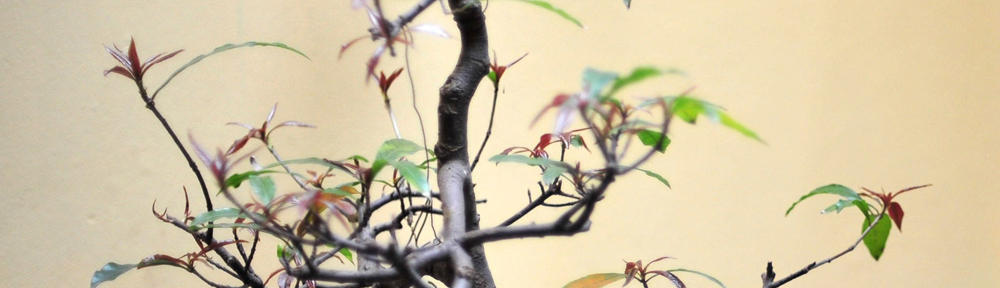What suggests new growth in the bonsai tree?
Look at the screenshot and give a one-word or phrase answer.

Small, fresh leaves